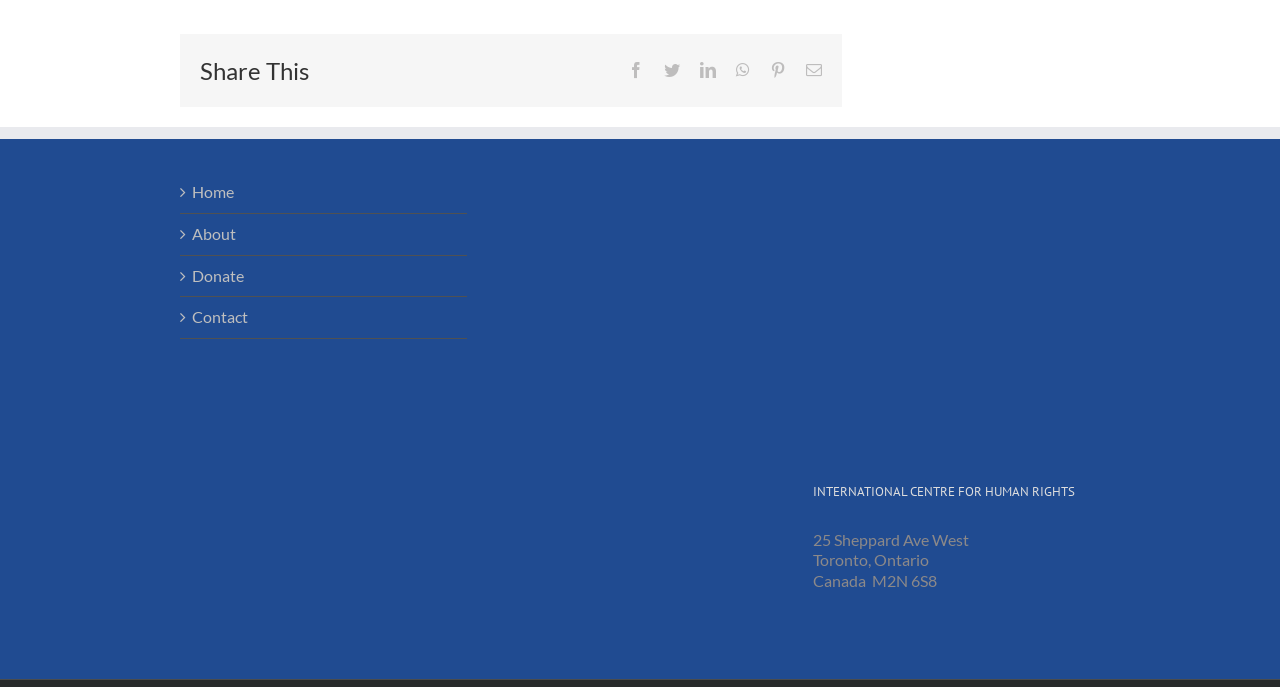Provide a one-word or short-phrase answer to the question:
What is the name of the organization?

INTERNATIONAL CENTRE FOR HUMAN RIGHTS